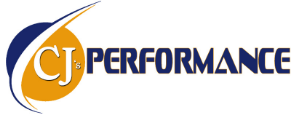What is contained in the circular golden emblem?
Please provide a single word or phrase in response based on the screenshot.

Letters 'CJ' in white